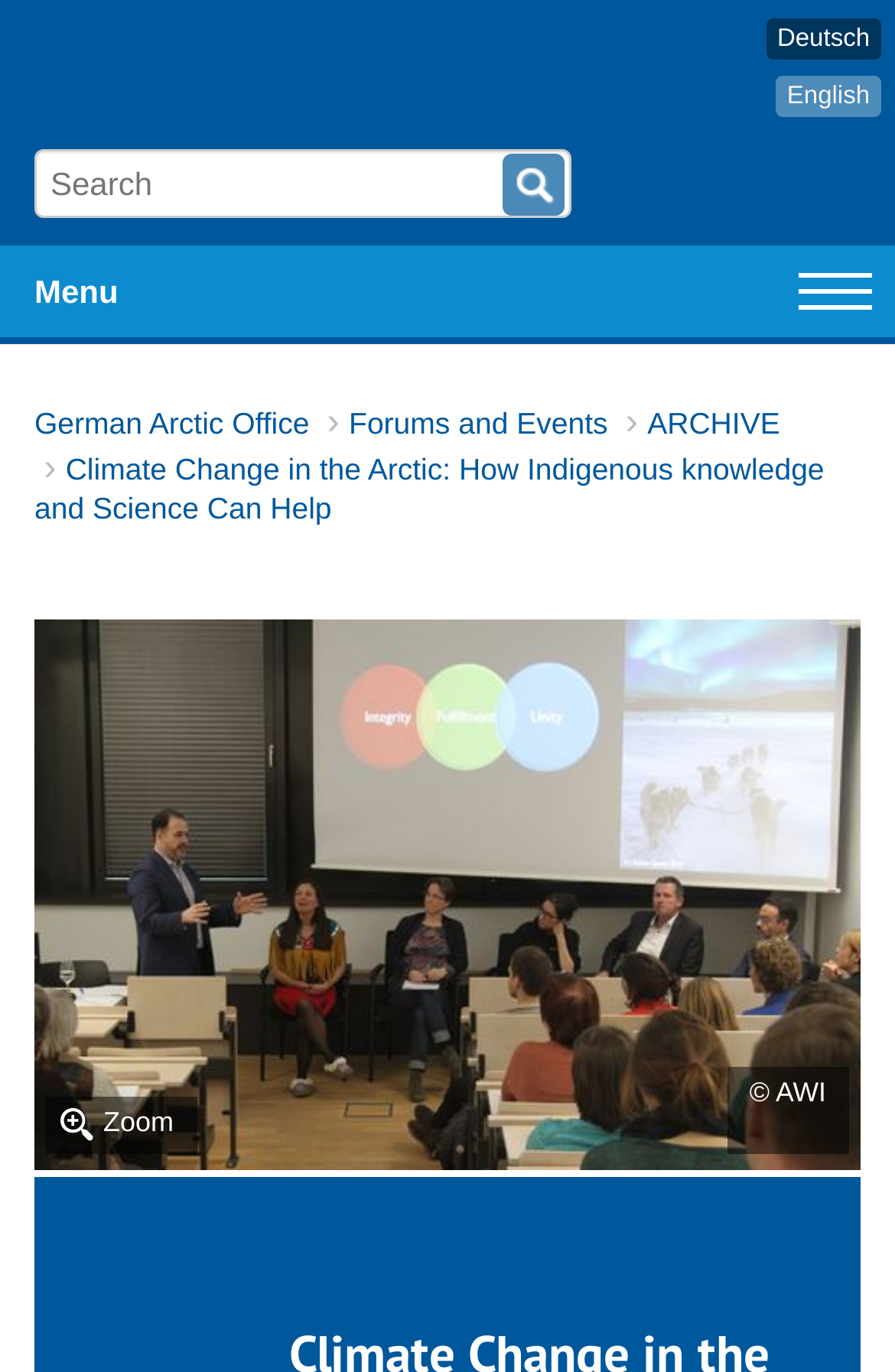What is the purpose of the textbox?
Look at the image and answer the question with a single word or phrase.

Search